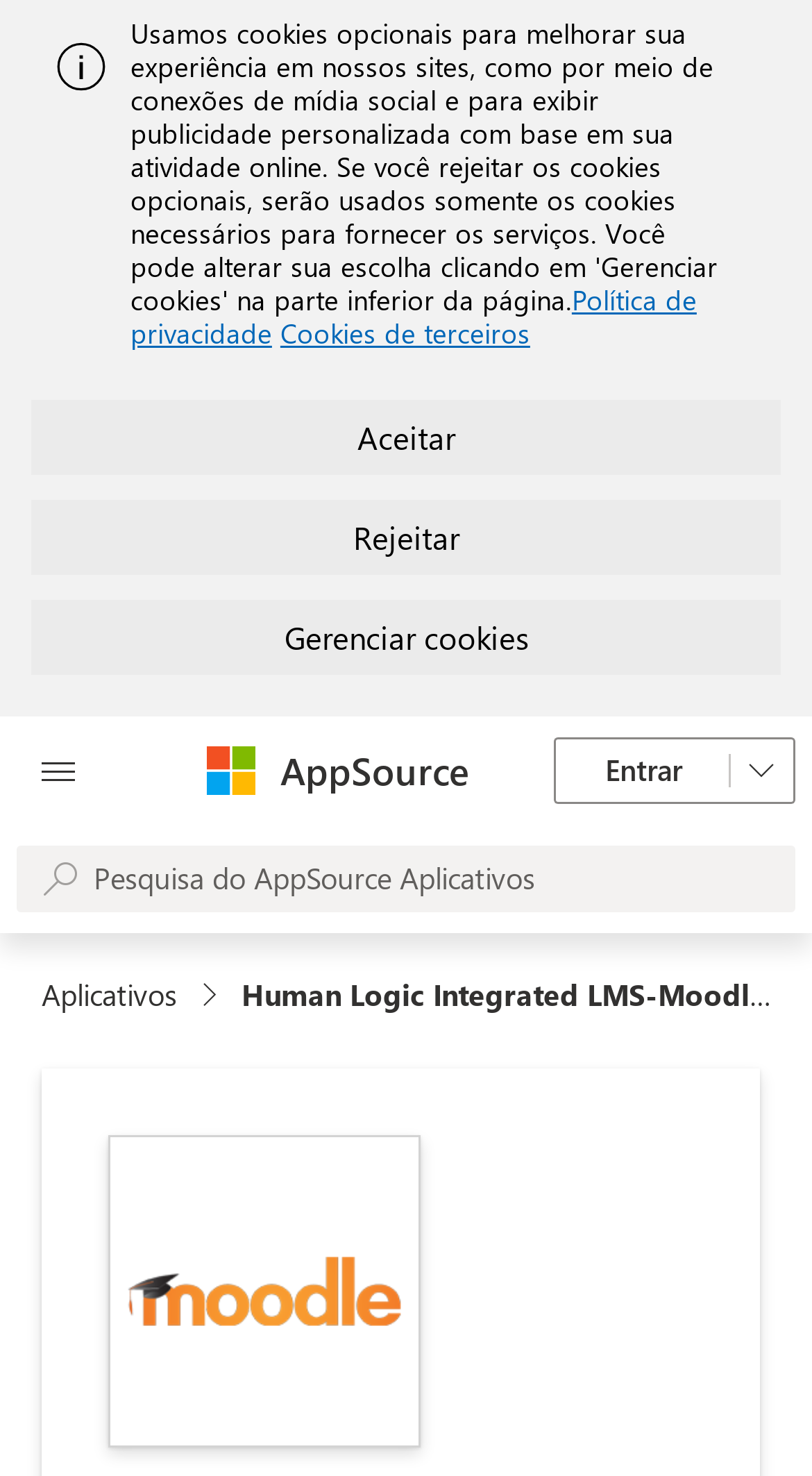Identify the bounding box coordinates of the element to click to follow this instruction: 'Log in to the system'. Ensure the coordinates are four float values between 0 and 1, provided as [left, top, right, bottom].

[0.682, 0.5, 0.979, 0.545]